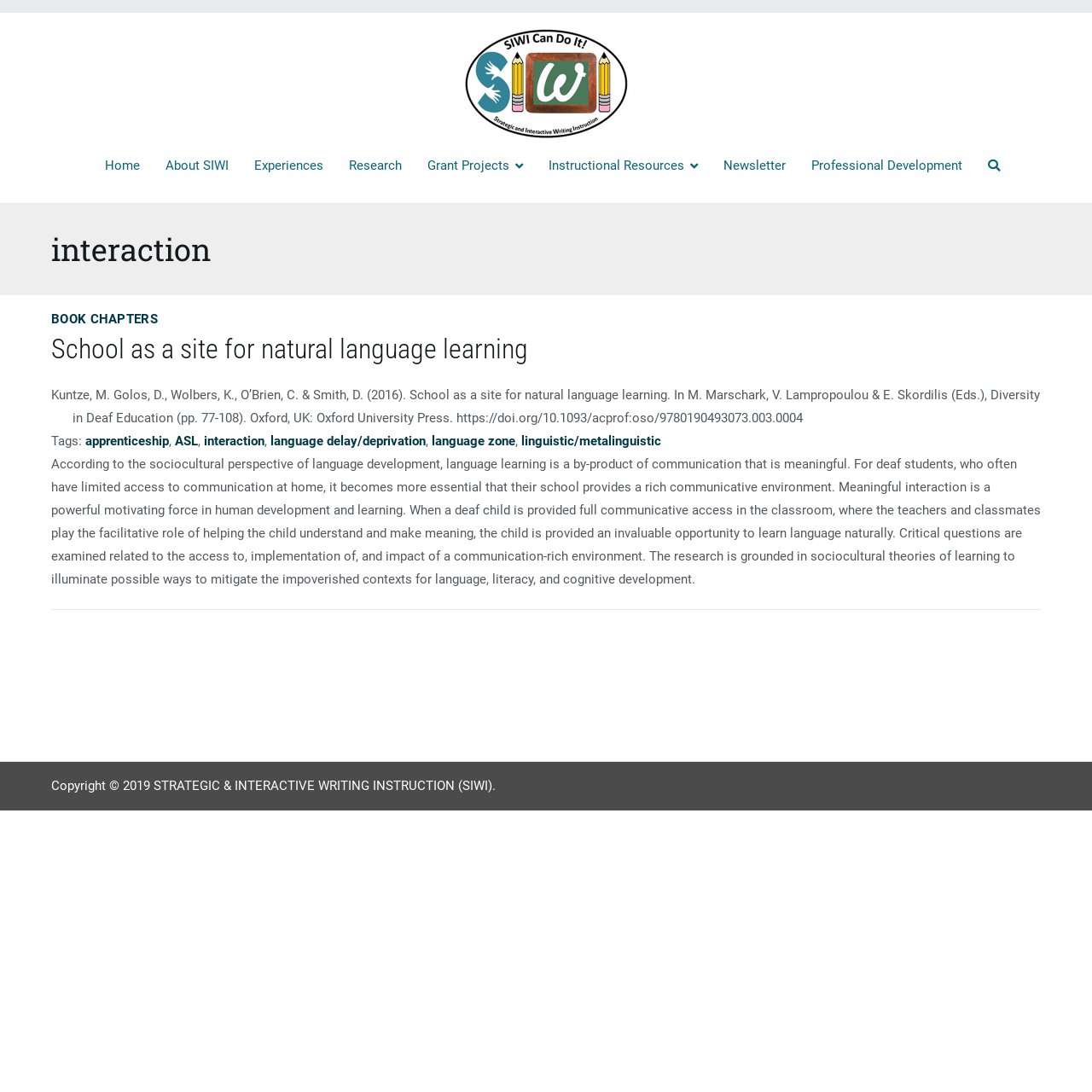Locate the bounding box coordinates for the element described below: "Home". The coordinates must be four float values between 0 and 1, formatted as [left, top, right, bottom].

[0.096, 0.141, 0.128, 0.162]